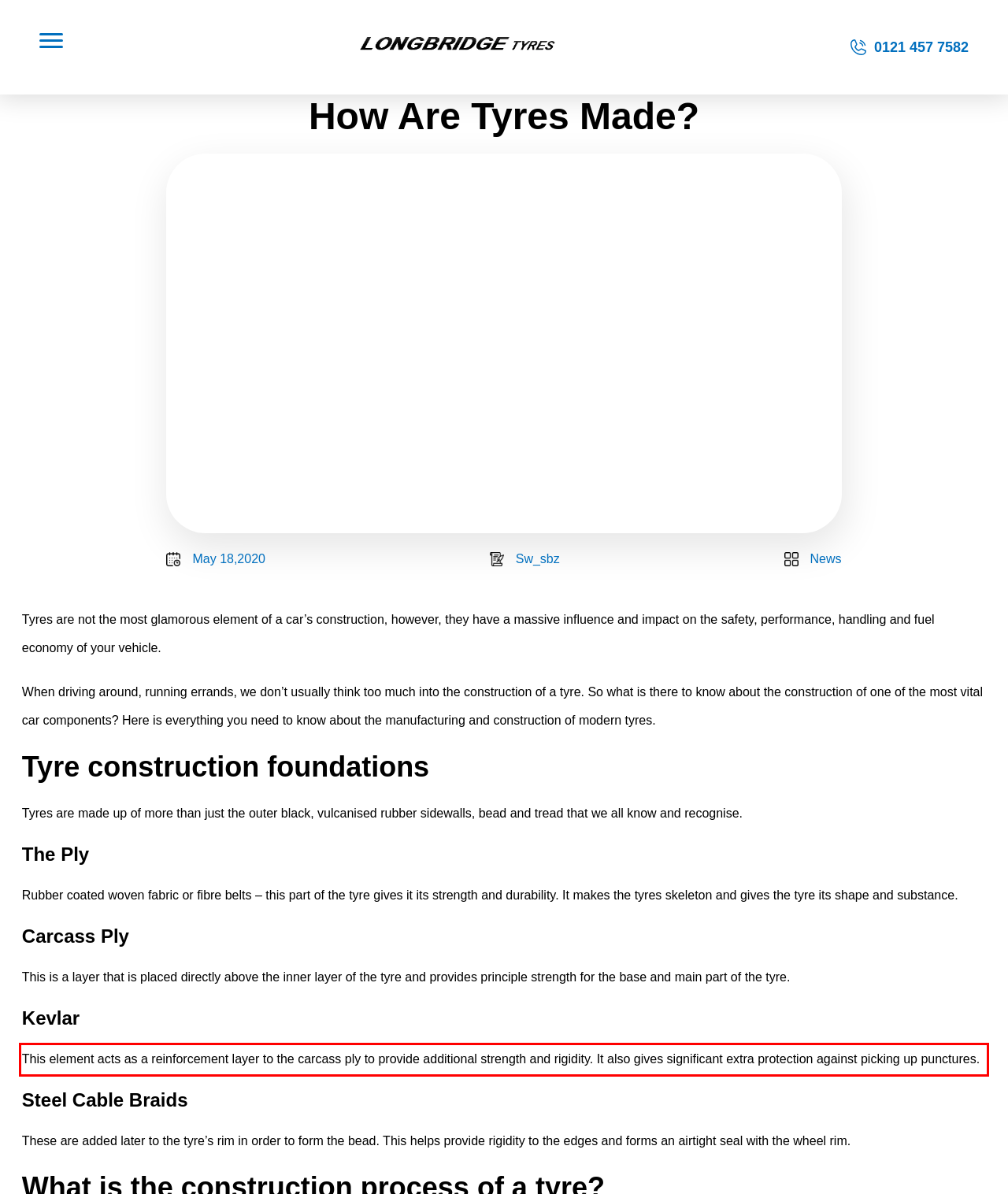Please examine the webpage screenshot and extract the text within the red bounding box using OCR.

This element acts as a reinforcement layer to the carcass ply to provide additional strength and rigidity. It also gives significant extra protection against picking up punctures.